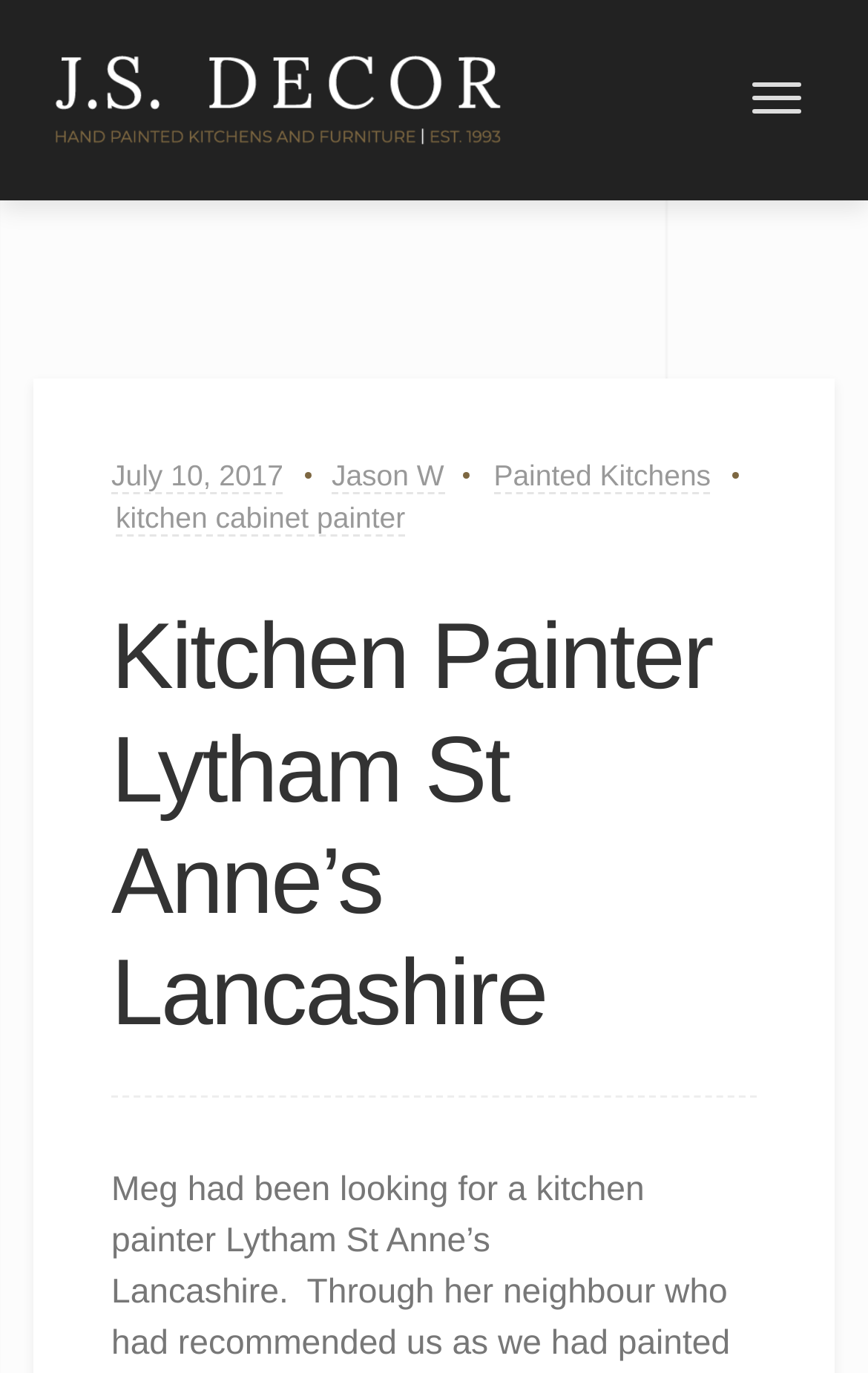What is the date mentioned on the webpage?
From the details in the image, answer the question comprehensively.

The date 'July 10, 2017' is mentioned in a link element, which is a child of the button 'Toggle navigation'.